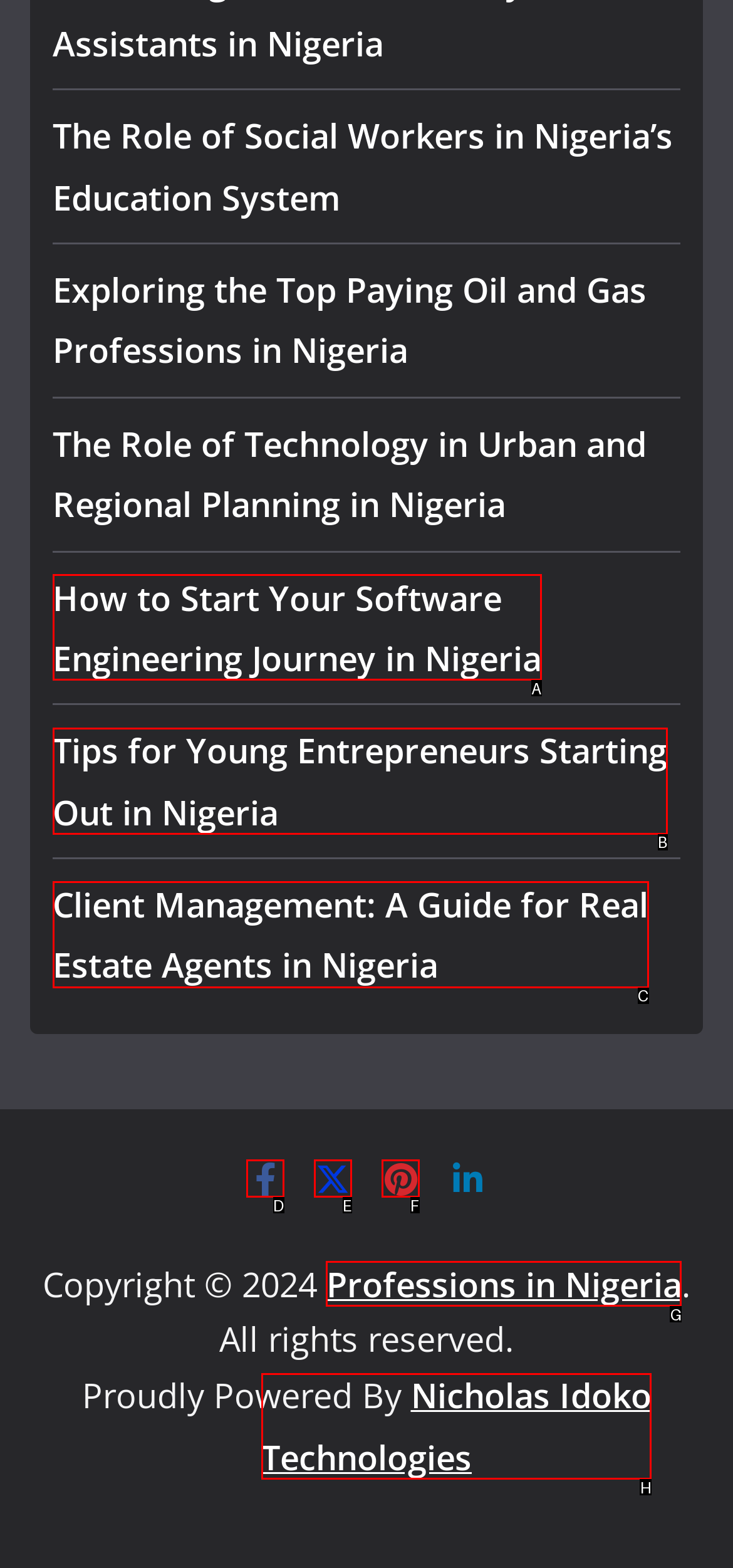Identify the correct option to click in order to complete this task: Learn about client management for real estate agents in Nigeria
Answer with the letter of the chosen option directly.

C